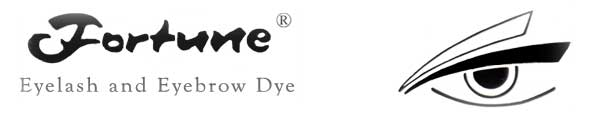Break down the image and describe every detail you can observe.

The image features the brand name "Fortune®" prominently displayed in a stylized, artistic font, accompanied by the tagline "Eyelash and Eyebrow Dye." This highlights the product’s focus on enhancing beauty through eye cosmetics. To the right, there is a sleek and modern illustration of an eye, accentuating the product's purpose and aesthetic appeal. The combination of typography and imagery suggests a professional and sophisticated brand identity tailored for consumers seeking quality beauty products. This branding conveys a sense of luxury and expertise in eyelash and eyebrow dye solutions.